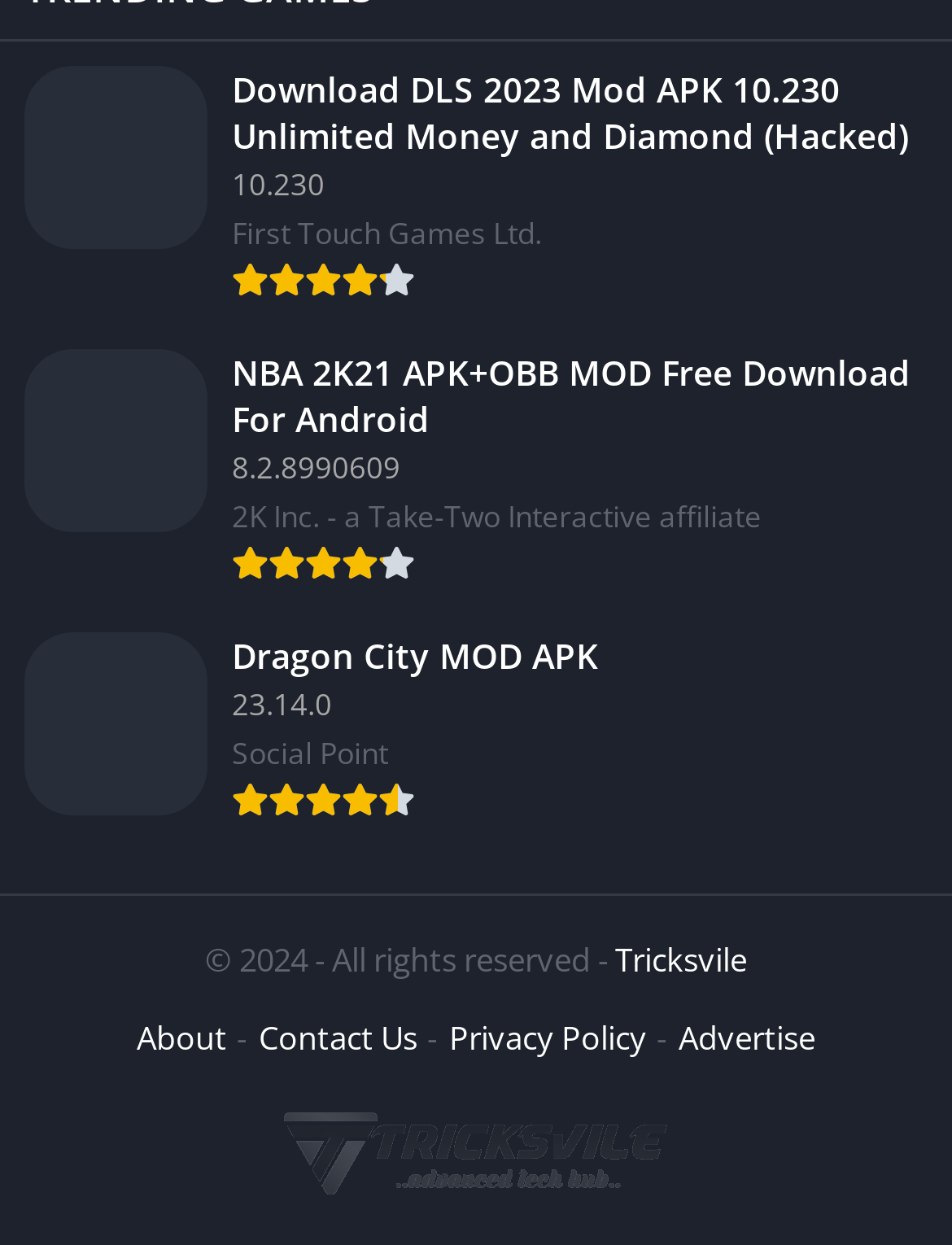How many game download links are on the page?
Look at the image and answer with only one word or phrase.

3